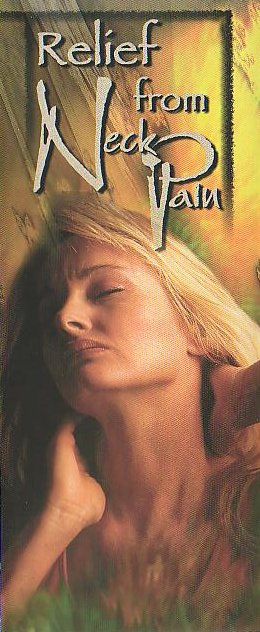What colors dominate the background?
Look at the screenshot and respond with one word or a short phrase.

Soft greens and yellows